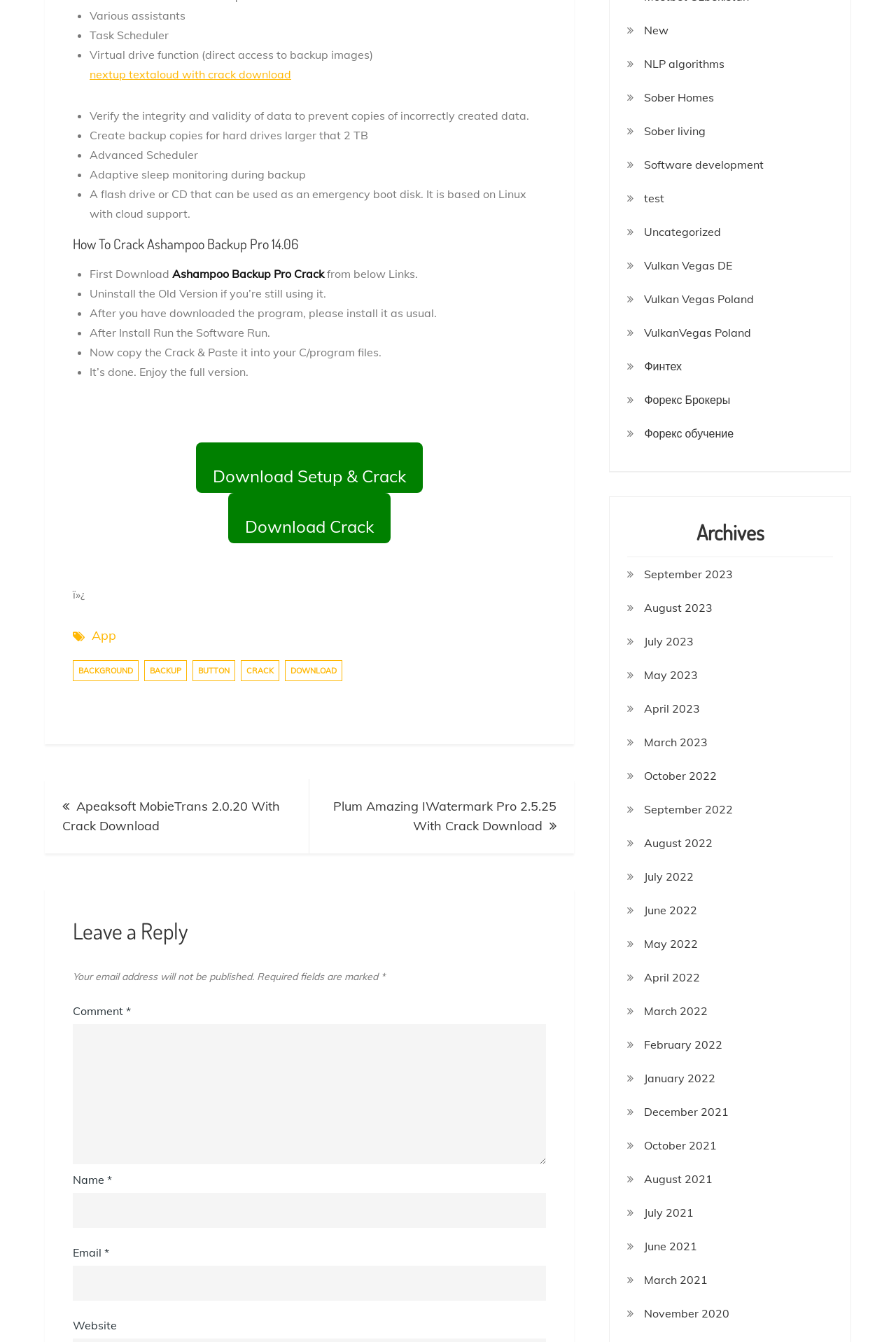Please determine the bounding box coordinates for the element that should be clicked to follow these instructions: "Click on the link to download Apeaksoft MobieTrans 2.0.20 With Crack".

[0.05, 0.581, 0.345, 0.636]